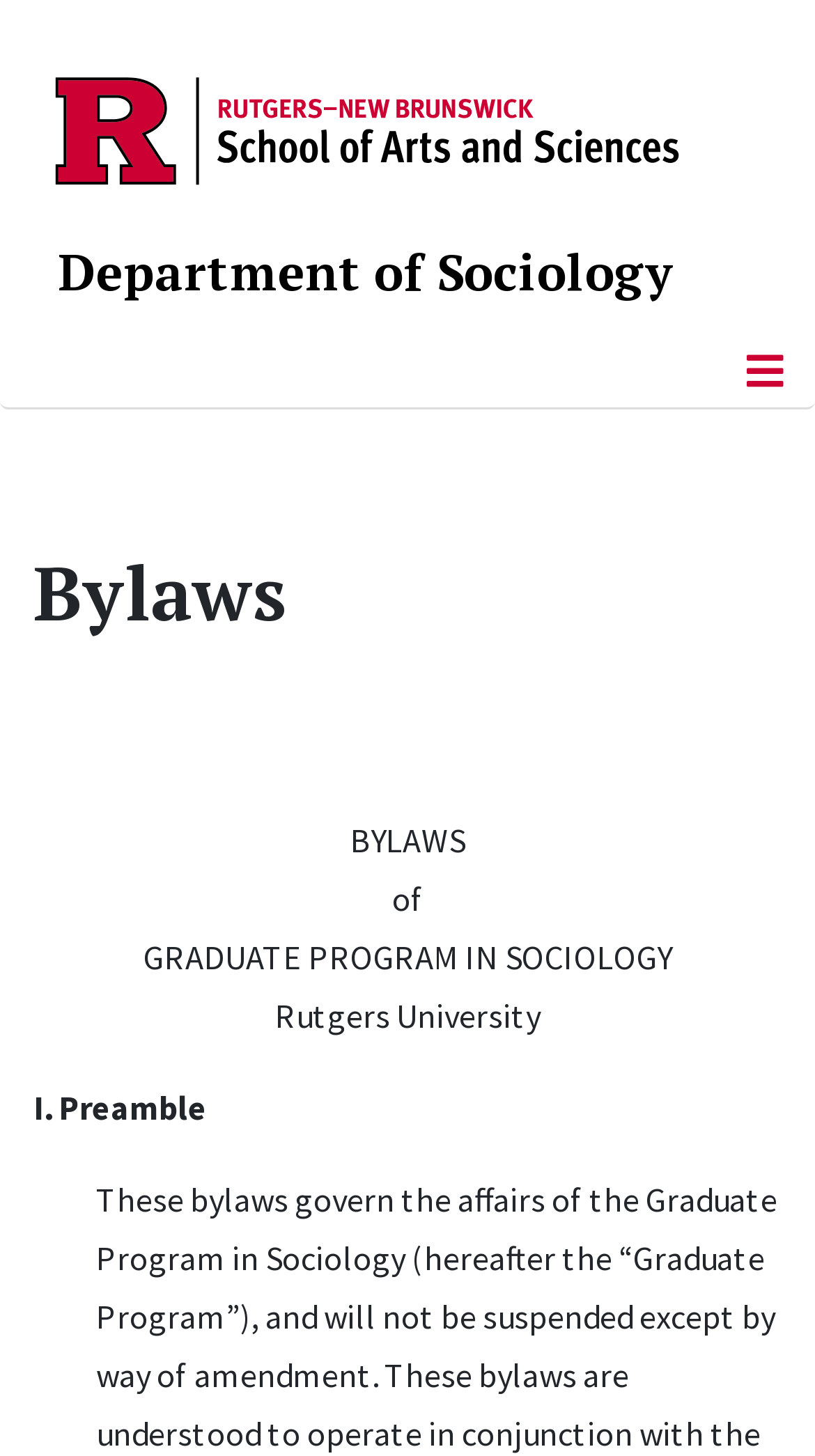Refer to the image and provide a thorough answer to this question:
What is the link at the top left corner?

The link can be identified by its description 'RU Logo 2024' and its position at the top left corner, suggesting that it is a link to the Rutgers University's homepage or a related webpage.